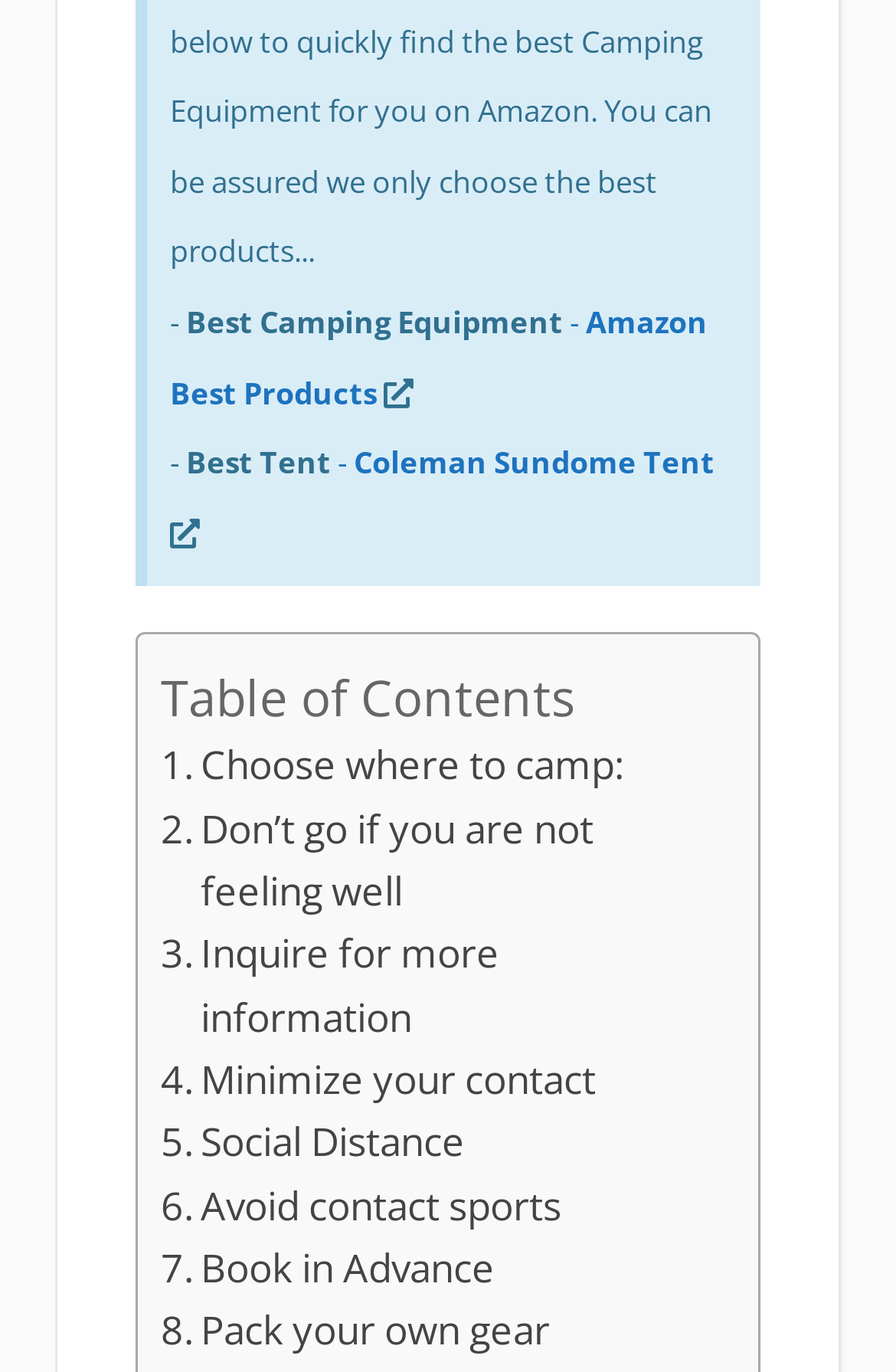Please locate the bounding box coordinates of the element's region that needs to be clicked to follow the instruction: "Click on 'Best Camping Equipment'". The bounding box coordinates should be provided as four float numbers between 0 and 1, i.e., [left, top, right, bottom].

[0.208, 0.219, 0.636, 0.25]